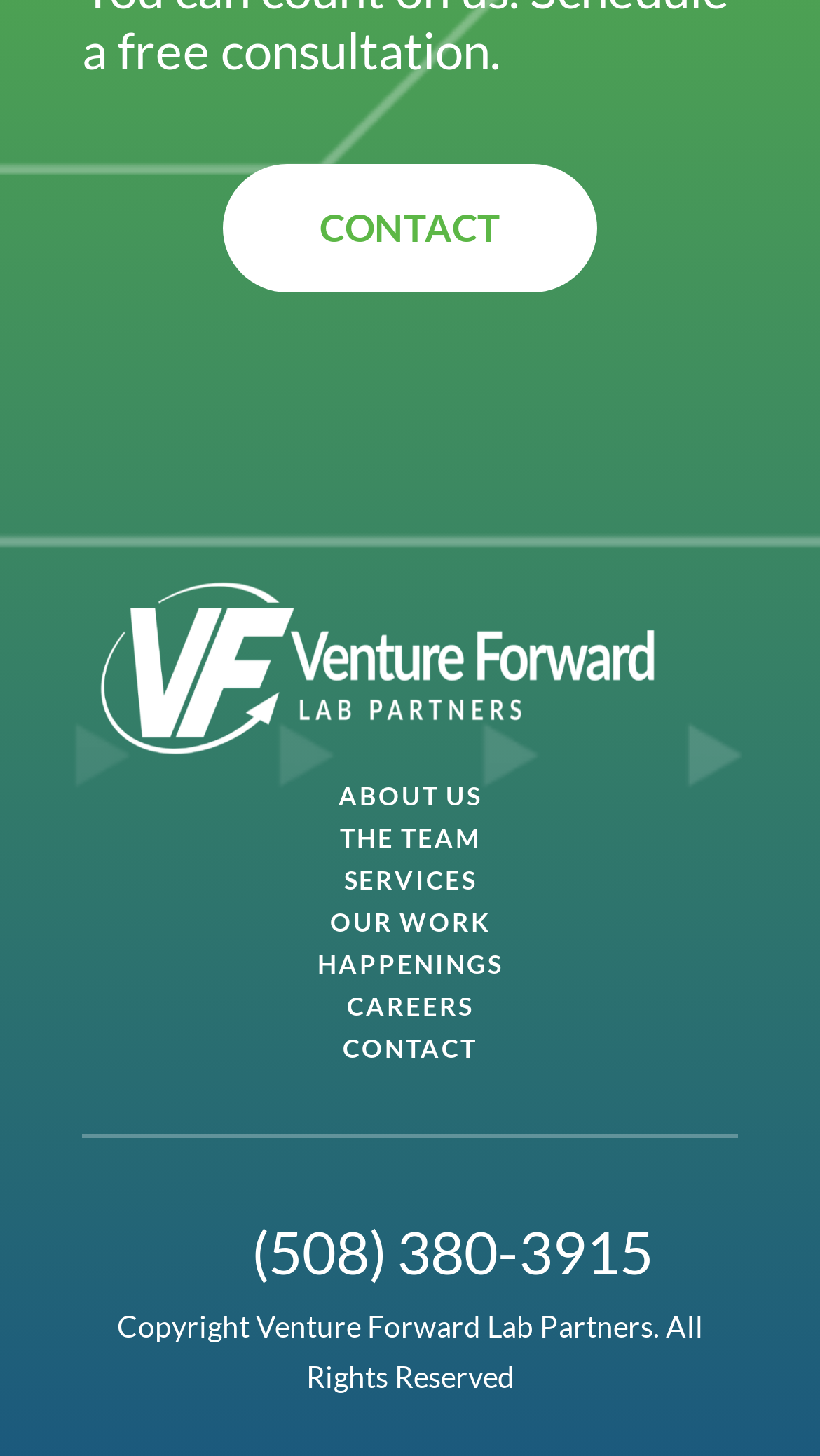Please determine the bounding box coordinates of the area that needs to be clicked to complete this task: 'learn about the team'. The coordinates must be four float numbers between 0 and 1, formatted as [left, top, right, bottom].

[0.401, 0.566, 0.599, 0.586]